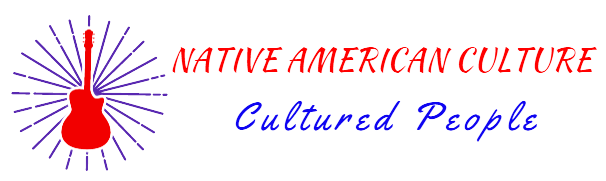Respond to the following question using a concise word or phrase: 
What color is the text 'NATIVE AMERICAN CULTURE'?

Red